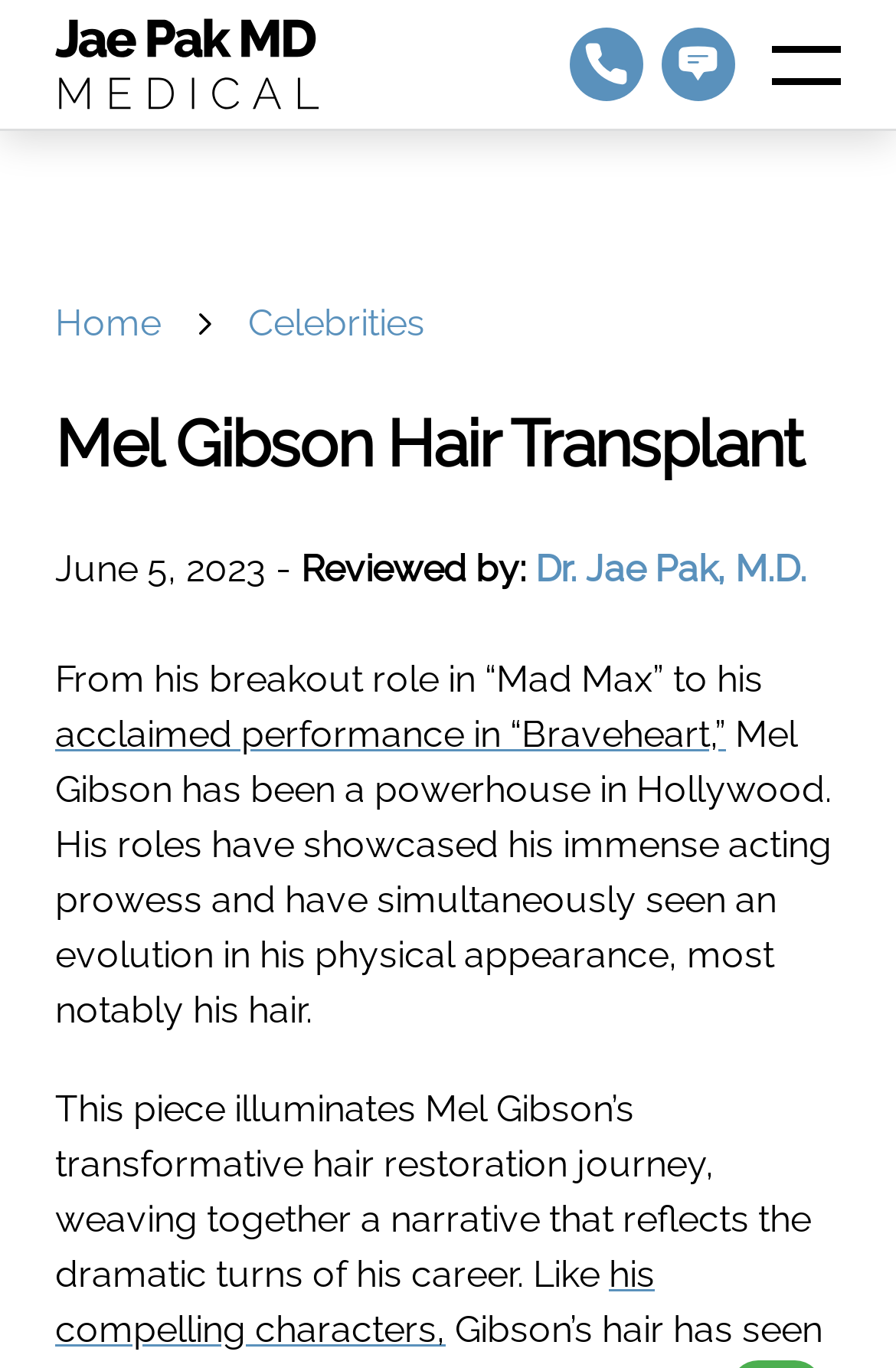Give a one-word or short phrase answer to this question: 
What is the date of the article about Mel Gibson's hair transplant?

June 5, 2023